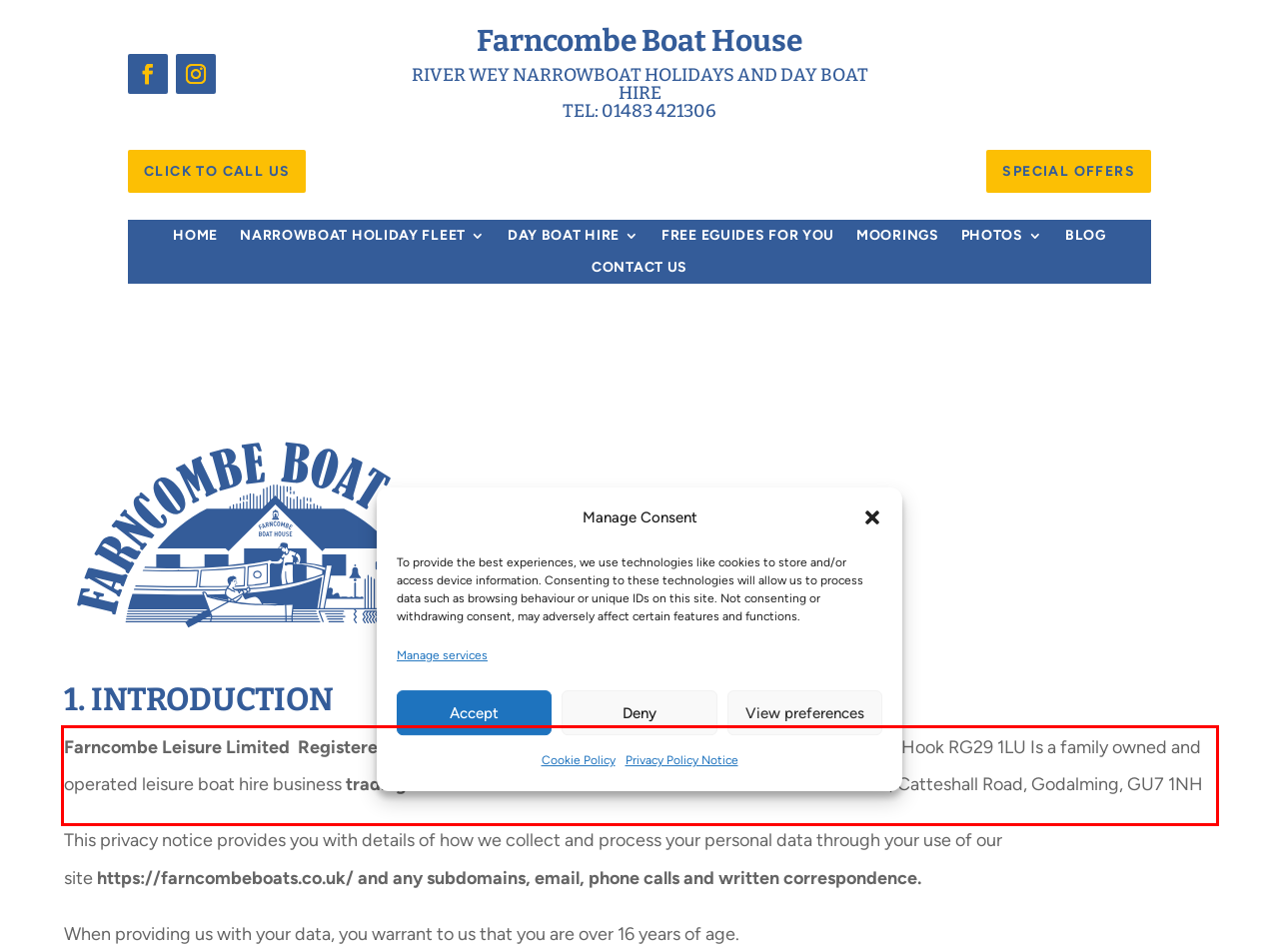Review the webpage screenshot provided, and perform OCR to extract the text from the red bounding box.

Farncombe Leisure Limited Registered Office: Farncombe Leisure Ltd, The Clink, 3 Church St, Odiham, Hook RG29 1LU Is a family owned and operated leisure boat hire business trading as Farncombe Boat House based at Farncombe Boat House, Catteshall Road, Godalming, GU7 1NH